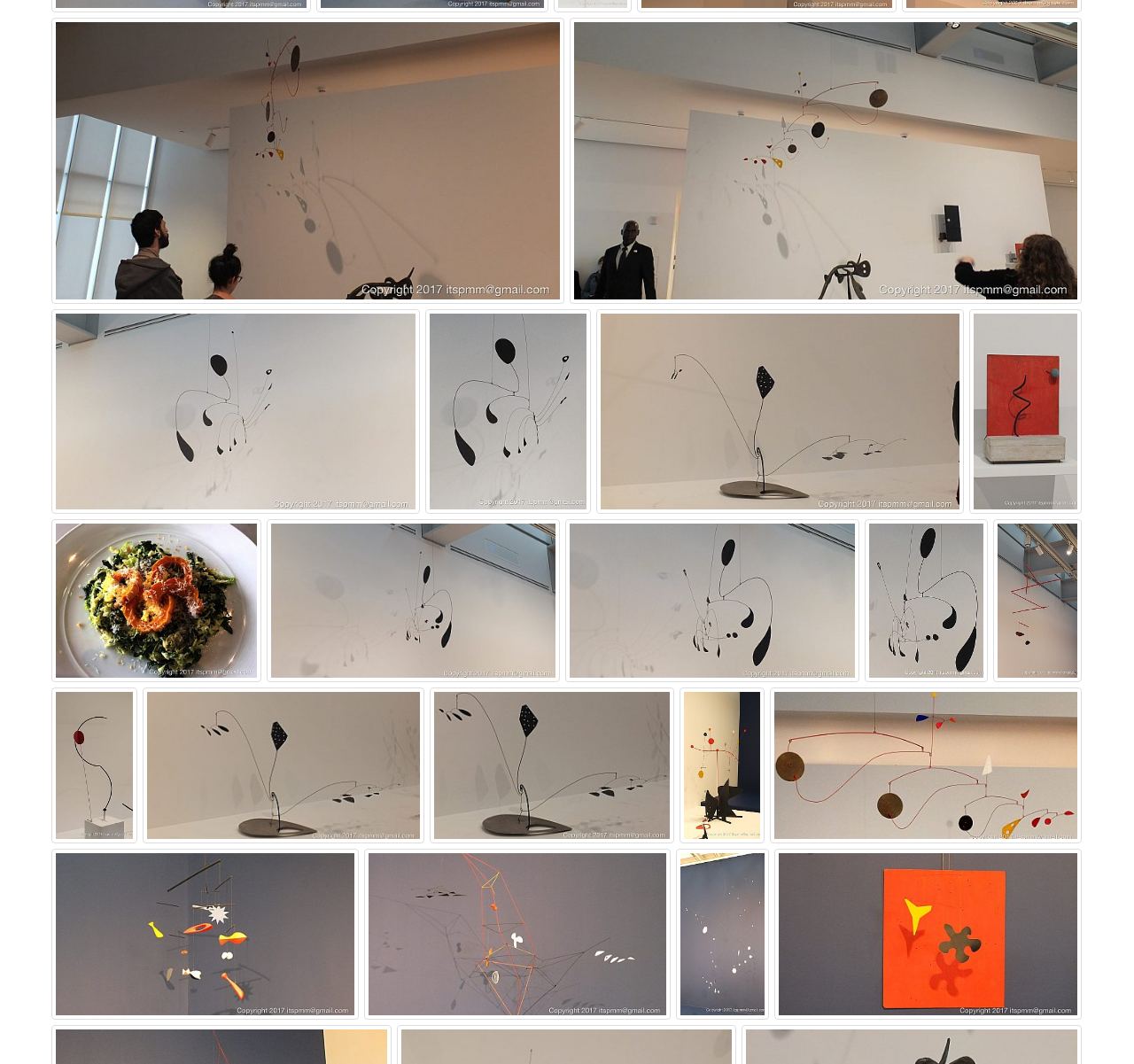What is the approximate aspect ratio of the images?
Refer to the image and give a detailed answer to the question.

By examining the bounding box coordinates of the image elements, we can calculate the aspect ratio of each image. The aspect ratios are all approximately 1:1, indicating that the images are roughly square in shape.